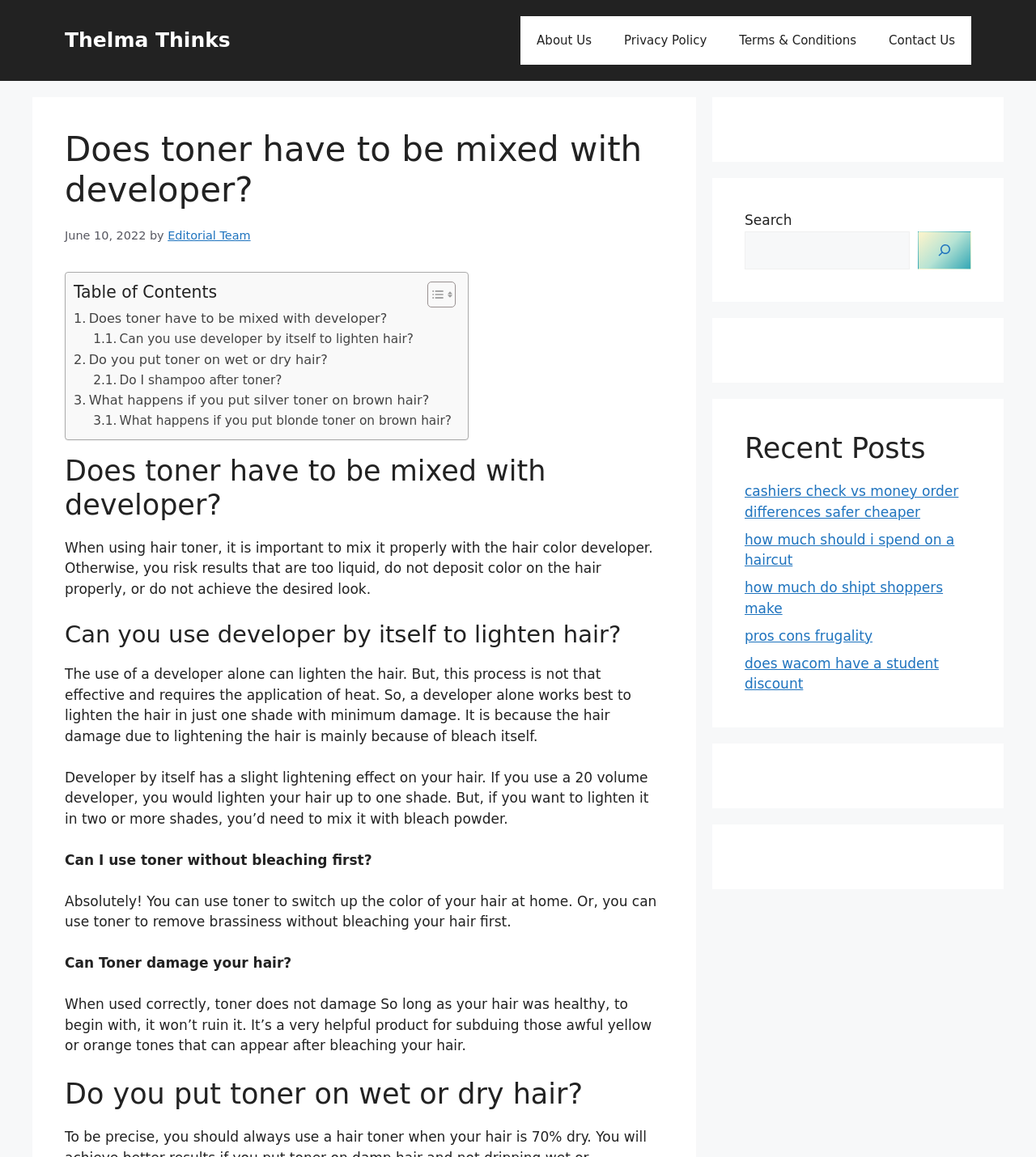For the given element description aria-label="ez-toc-toggle-icon-1", determine the bounding box coordinates of the UI element. The coordinates should follow the format (top-left x, top-left y, bottom-right x, bottom-right y) and be within the range of 0 to 1.

[0.401, 0.243, 0.436, 0.267]